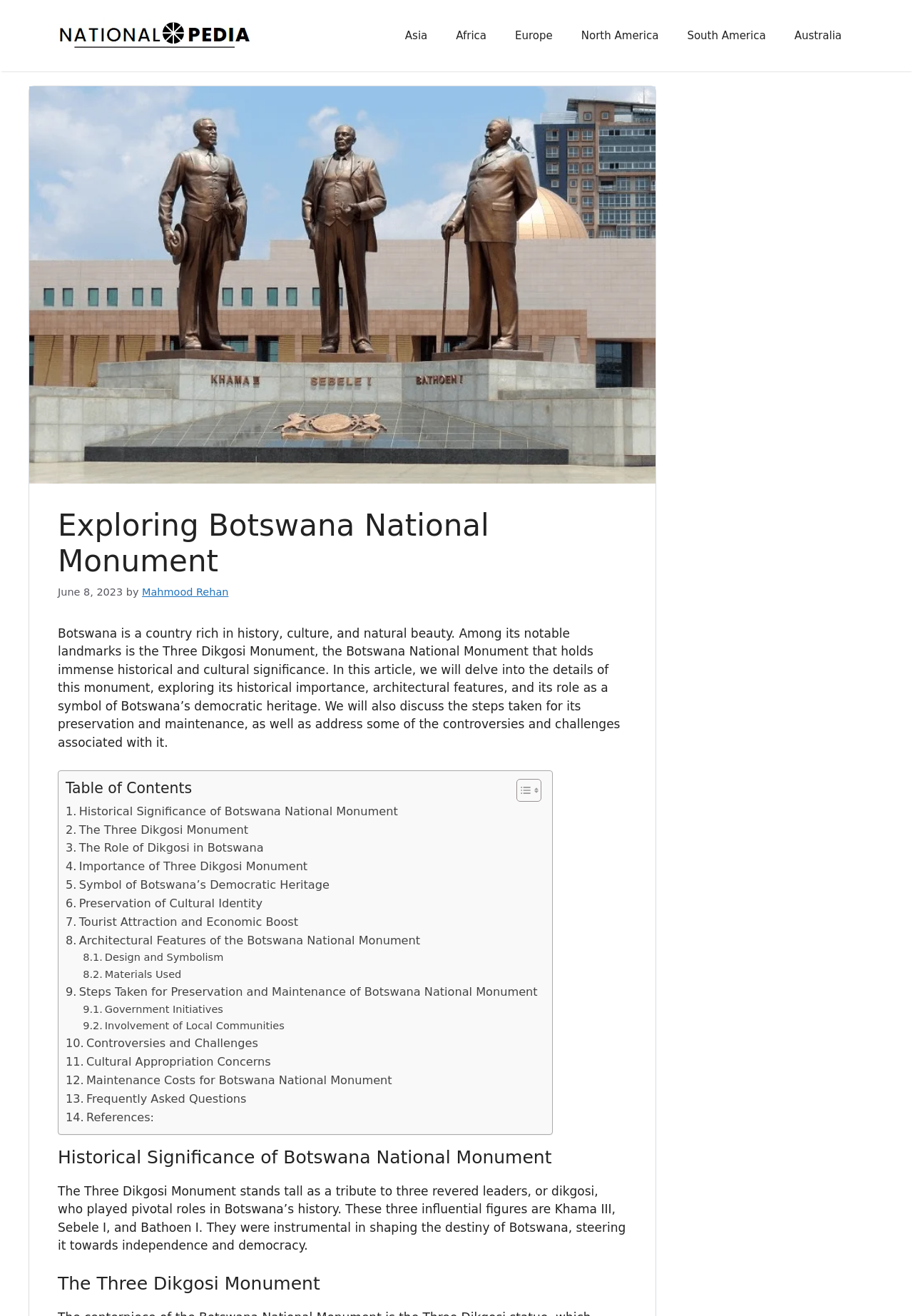What is the purpose of the table of contents?
Based on the content of the image, thoroughly explain and answer the question.

The table of contents is provided at the beginning of the article, allowing readers to navigate and access specific sections of the article easily, such as the historical significance of the monument, its architectural features, and preservation efforts.